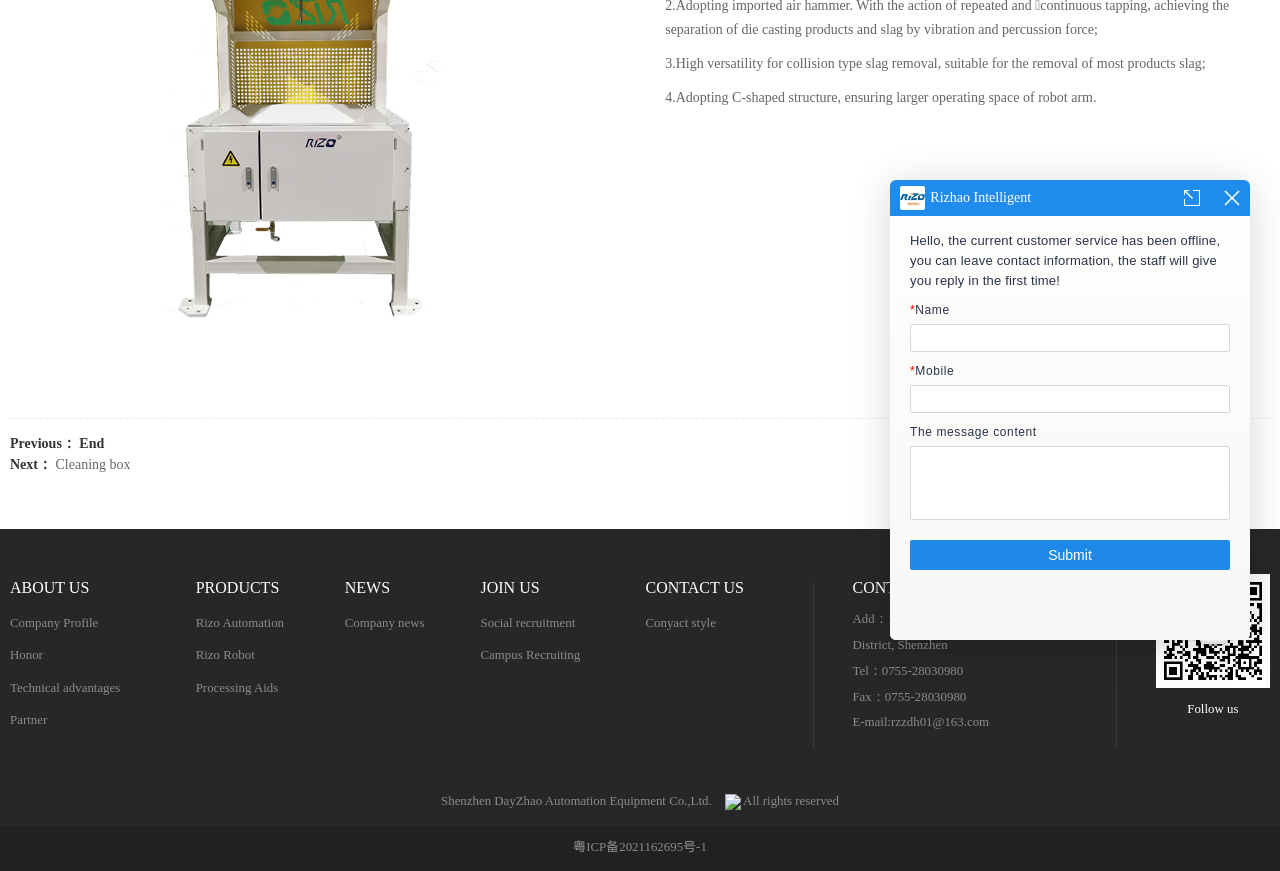Please determine the bounding box coordinates, formatted as (top-left x, top-left y, bottom-right x, bottom-right y), with all values as floating point numbers between 0 and 1. Identify the bounding box of the region described as: Rizo Automation

[0.153, 0.708, 0.222, 0.724]